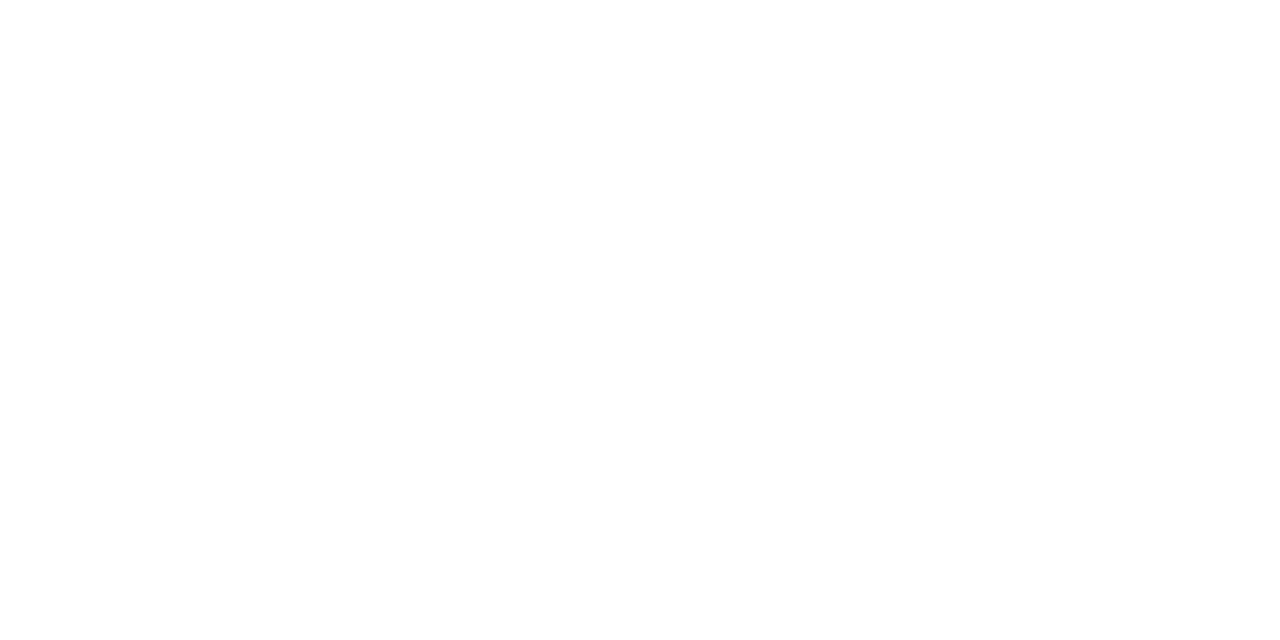Give the bounding box coordinates for the element described by: "9".

[0.368, 0.95, 0.391, 0.997]